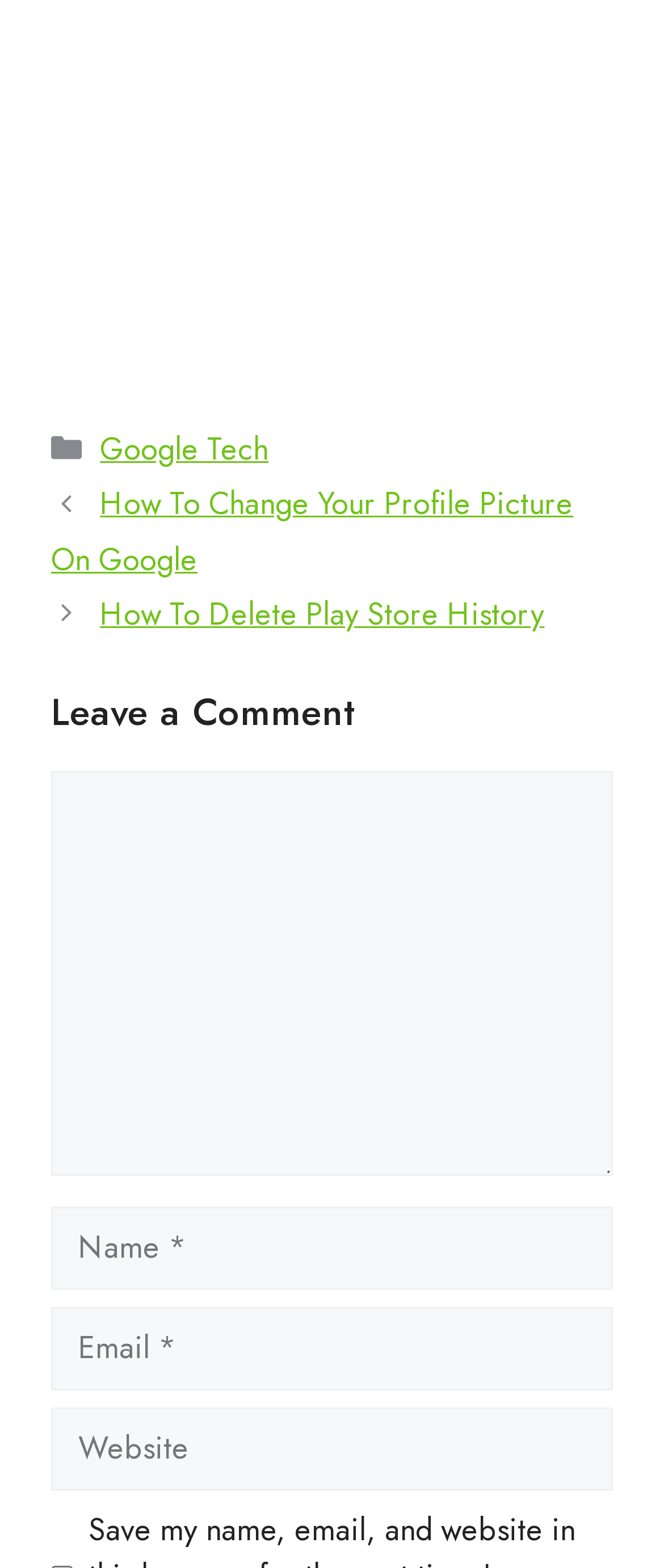Determine the bounding box coordinates of the UI element that matches the following description: "parent_node: Comment name="d8c5be7d38"". The coordinates should be four float numbers between 0 and 1 in the format [left, top, right, bottom].

[0.077, 0.492, 0.923, 0.75]